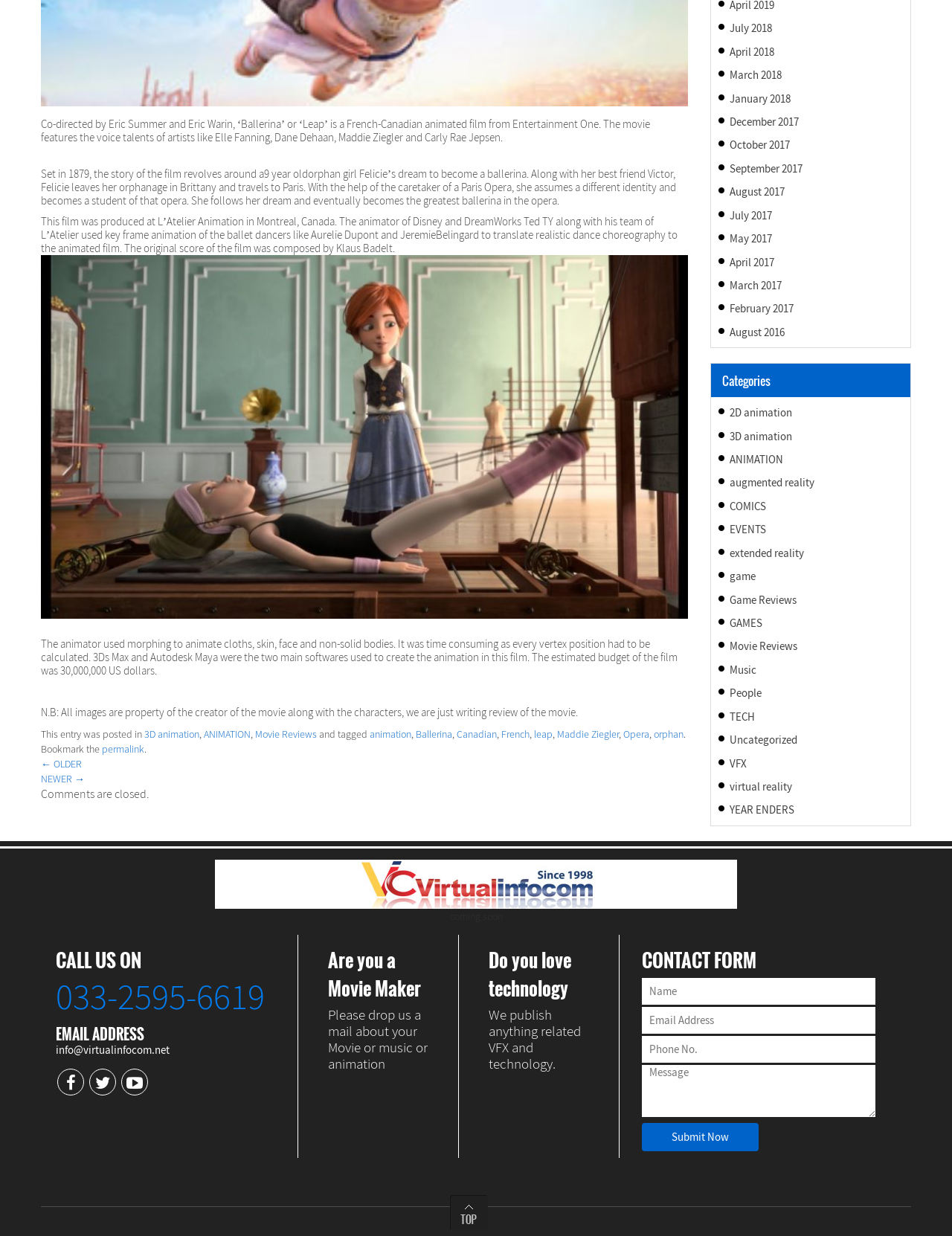Find the bounding box coordinates for the HTML element specified by: "title="View us on Youtube"".

[0.127, 0.864, 0.155, 0.886]